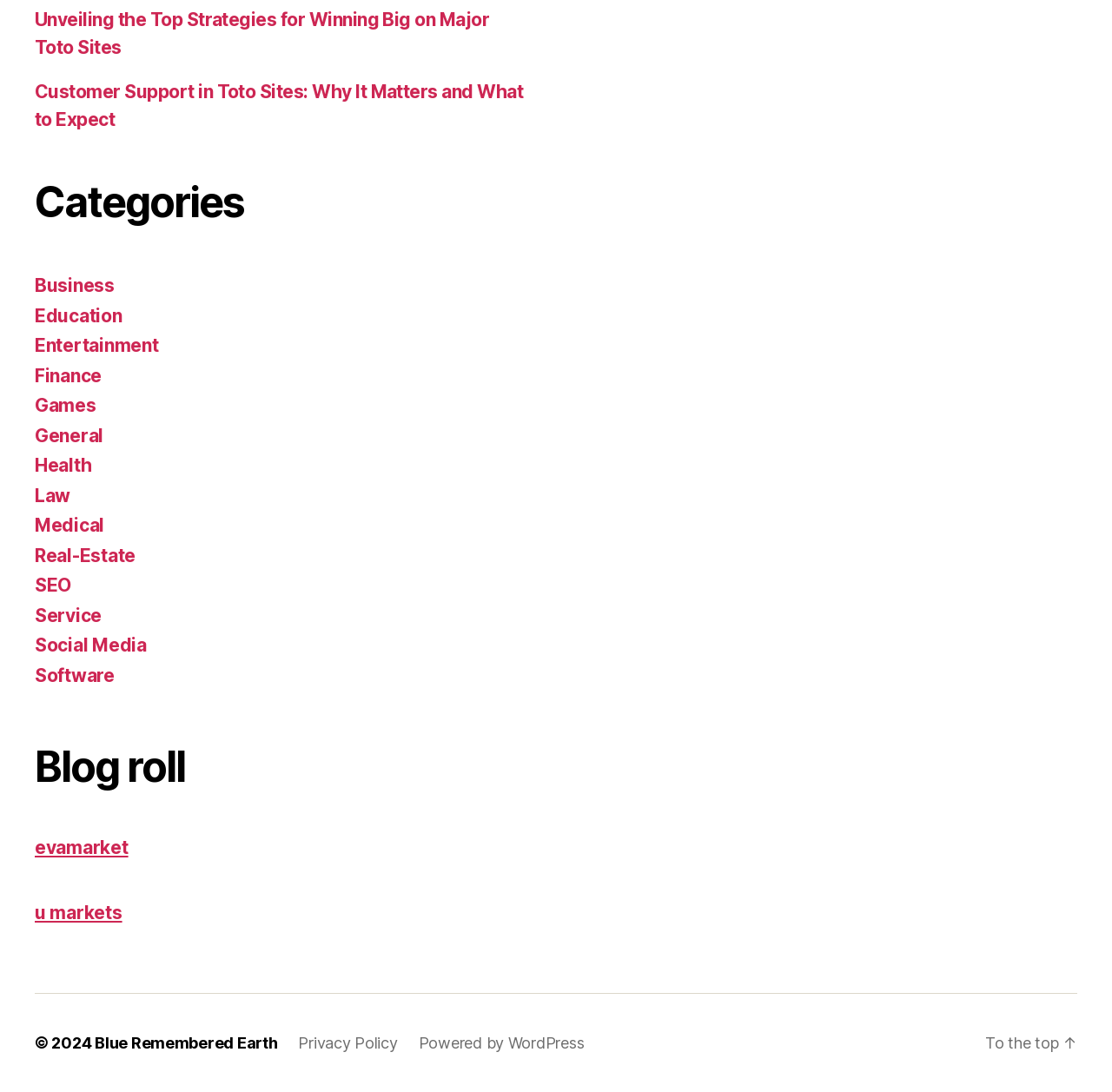Using the format (top-left x, top-left y, bottom-right x, bottom-right y), and given the element description, identify the bounding box coordinates within the screenshot: Social Media

[0.031, 0.581, 0.132, 0.601]